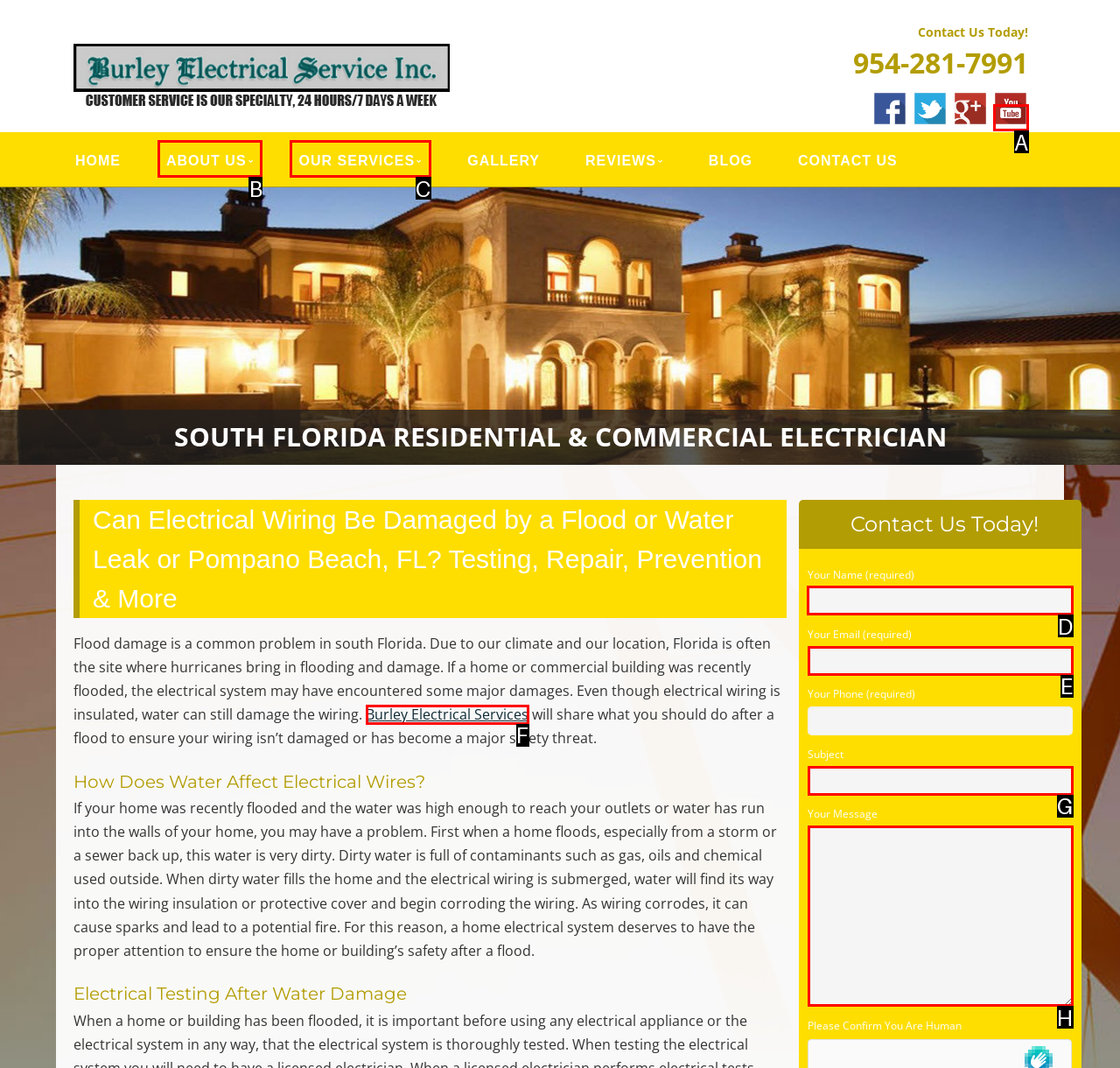Identify the appropriate lettered option to execute the following task: Navigate to the next section
Respond with the letter of the selected choice.

None